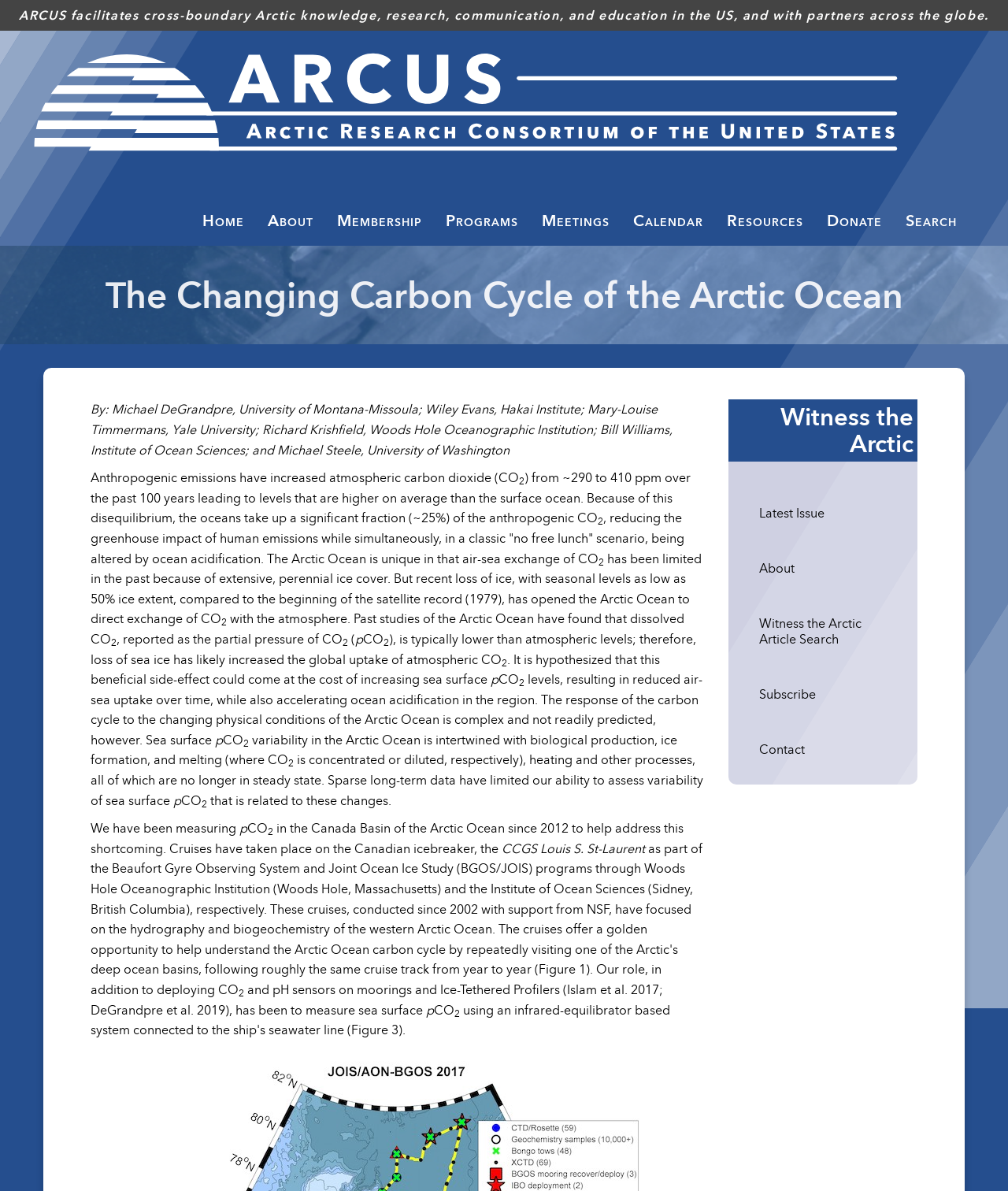What is the purpose of the cruises mentioned in the article?
Look at the image and respond with a single word or a short phrase.

to measure sea surface CO2